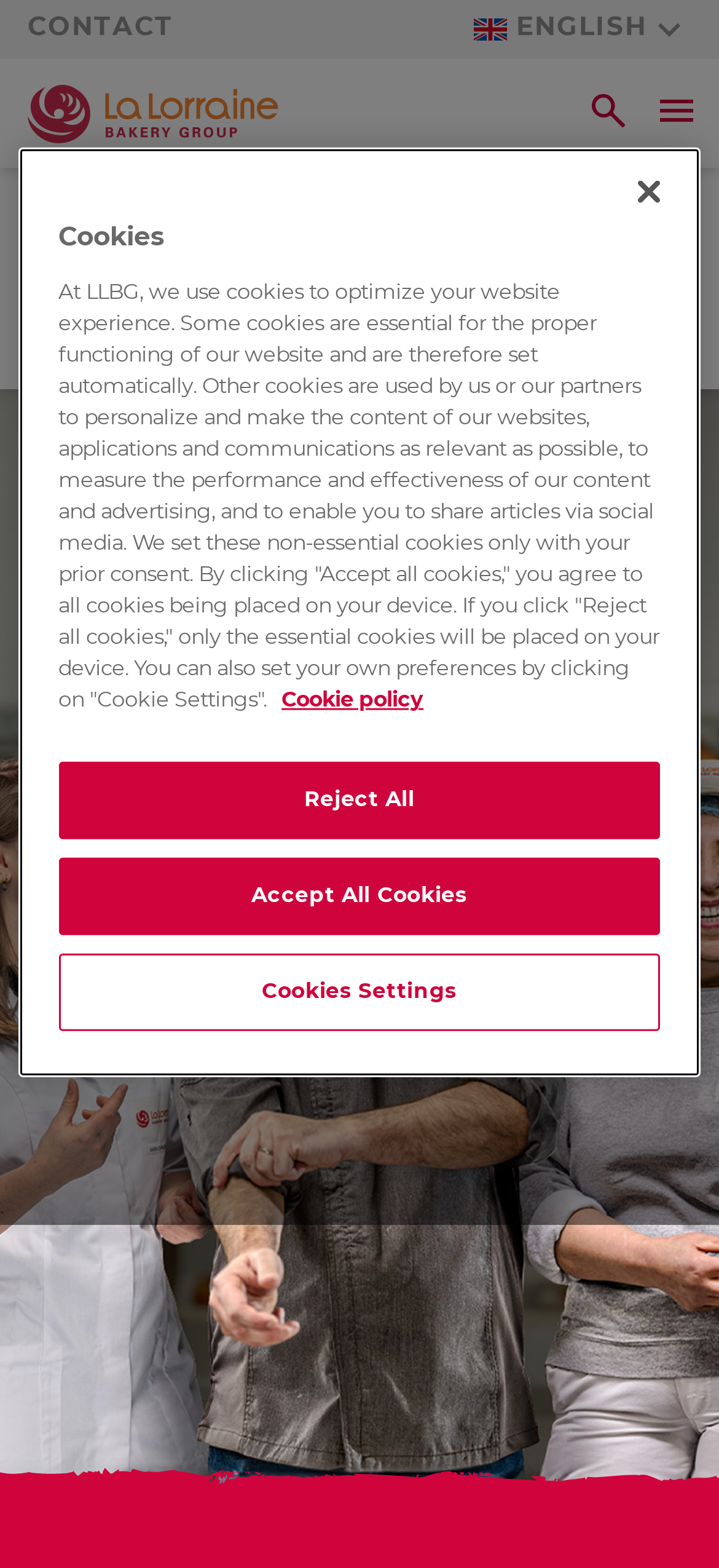What is the title of the main section on the webpage?
Please provide a comprehensive answer based on the details in the screenshot.

I looked at the webpage structure and found that the main section has a heading element with the text 'Carrière'. Therefore, the title of the main section on the webpage is 'Carrière'.